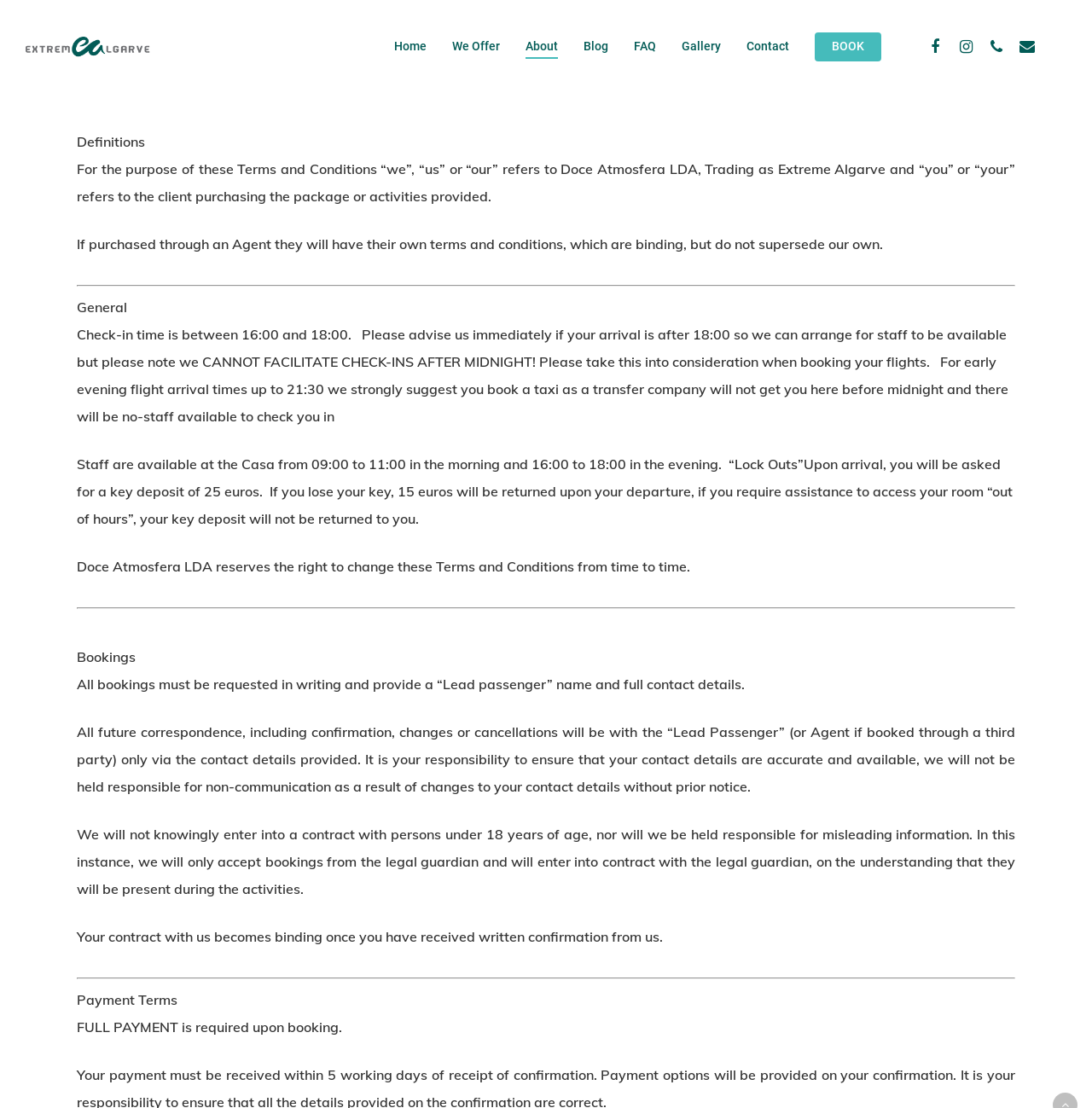Provide the bounding box coordinates of the section that needs to be clicked to accomplish the following instruction: "Read the FAQ."

[0.58, 0.035, 0.601, 0.05]